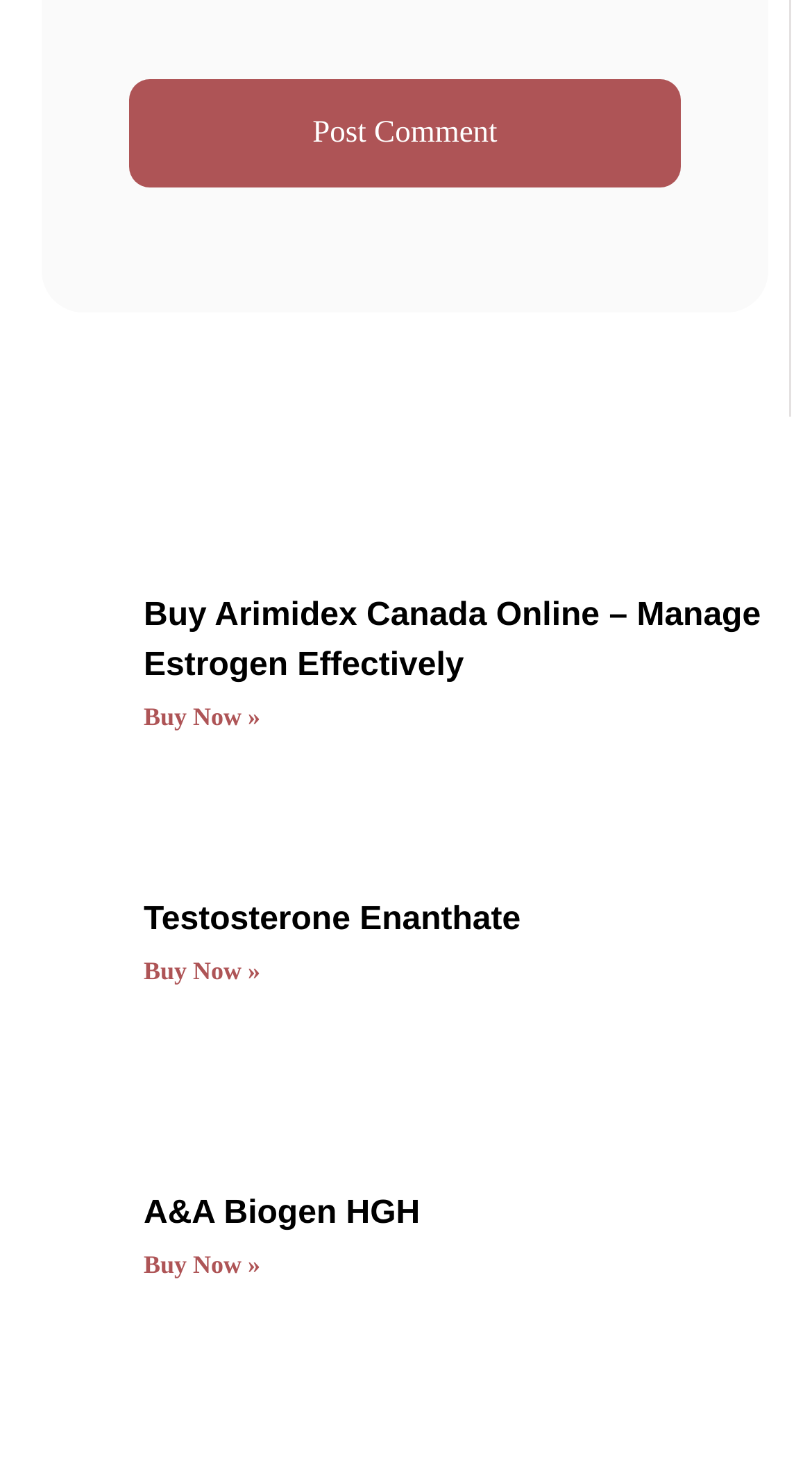Can you find the bounding box coordinates for the element that needs to be clicked to execute this instruction: "Read more about Testosterone Enanthate"? The coordinates should be given as four float numbers between 0 and 1, i.e., [left, top, right, bottom].

[0.177, 0.395, 0.321, 0.415]